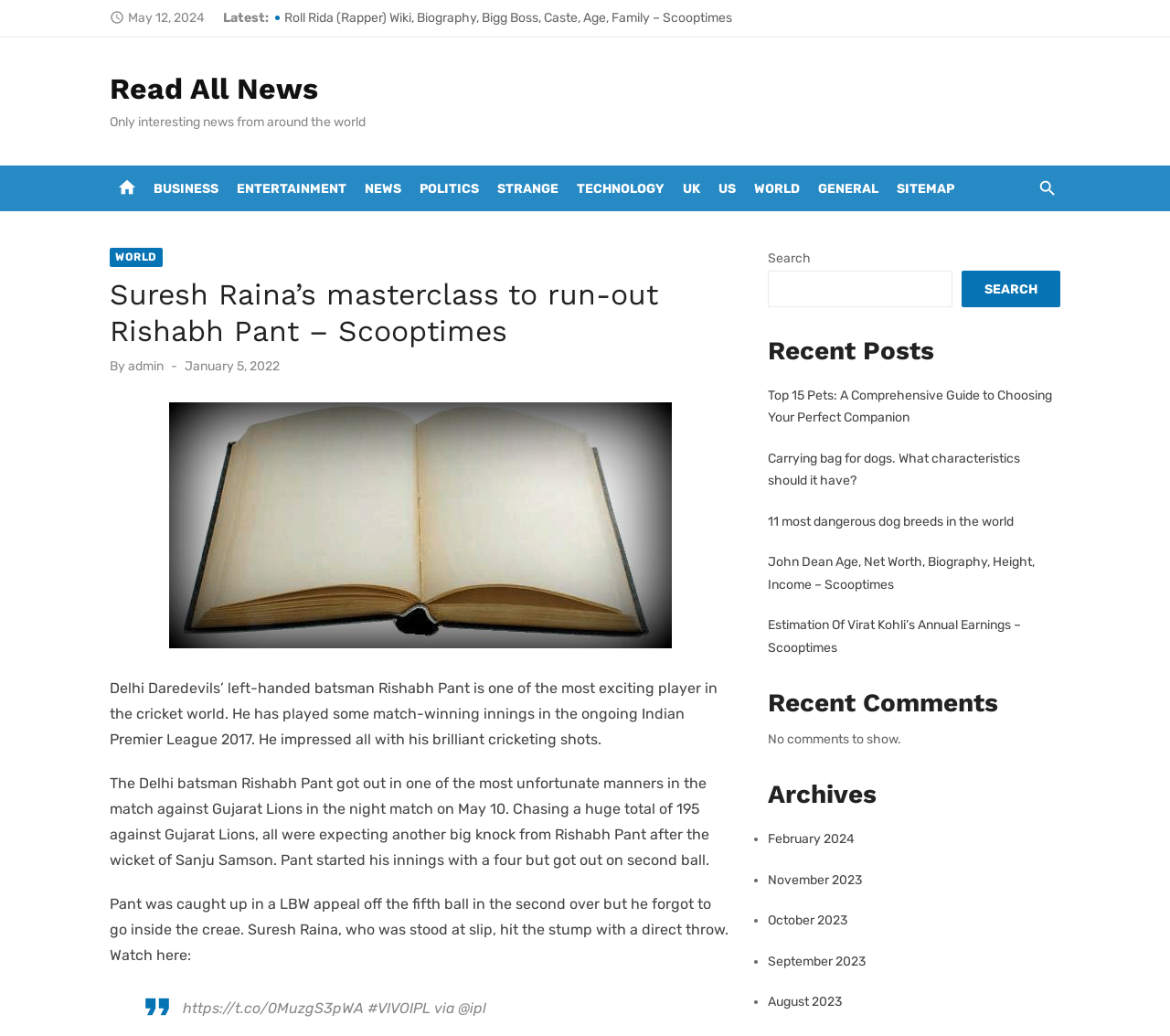What is the date of the match against Gujarat Lions?
From the image, provide a succinct answer in one word or a short phrase.

May 10